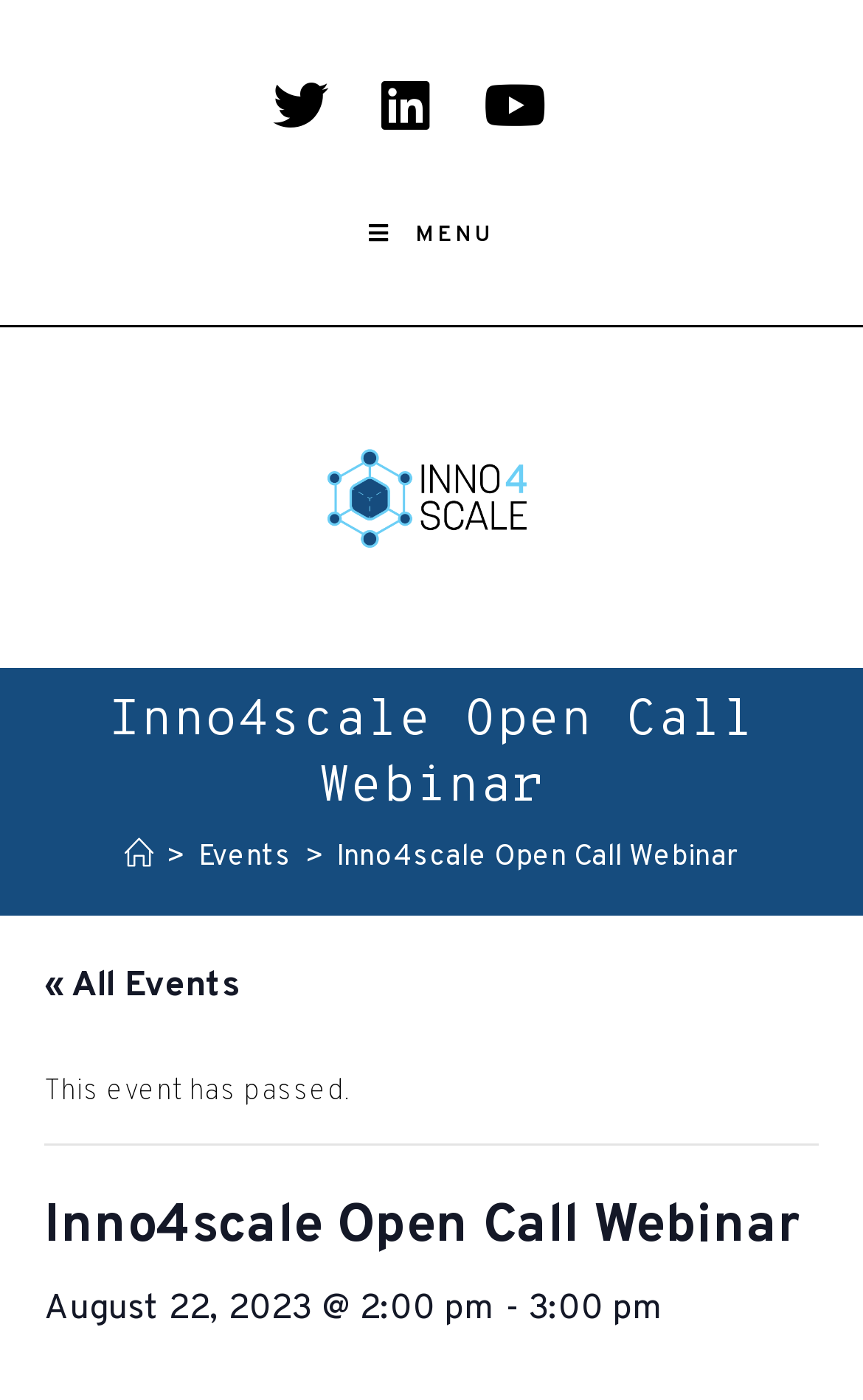What are the social media links available?
Examine the image and provide an in-depth answer to the question.

I found the social media links by looking at the list element that contains the links to Twitter, LinkedIn, and Youtube, which is located at the top of the page.